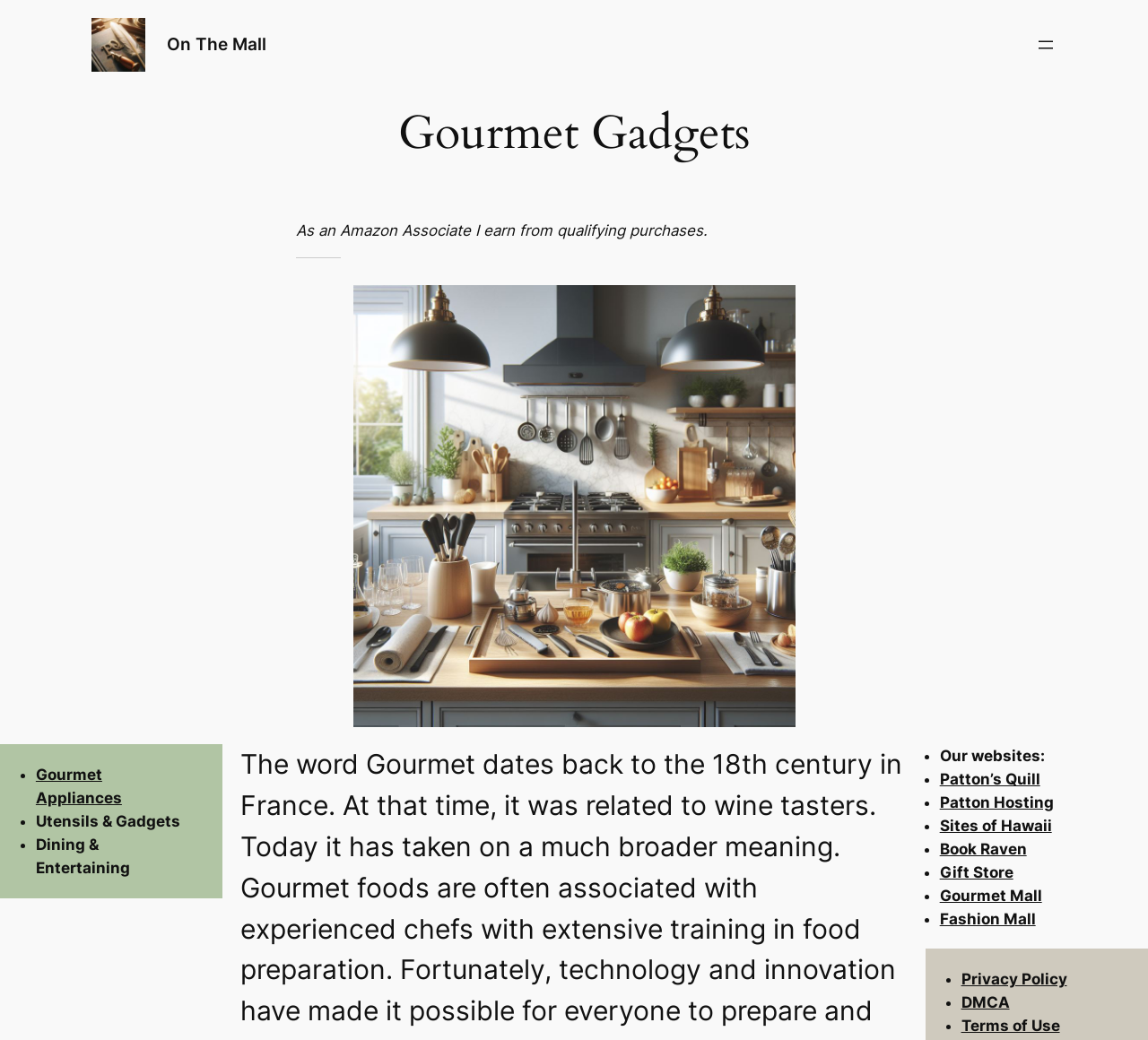Give a one-word or one-phrase response to the question: 
What is the disclaimer at the bottom of the webpage?

Privacy Policy, DMCA, Terms of Use